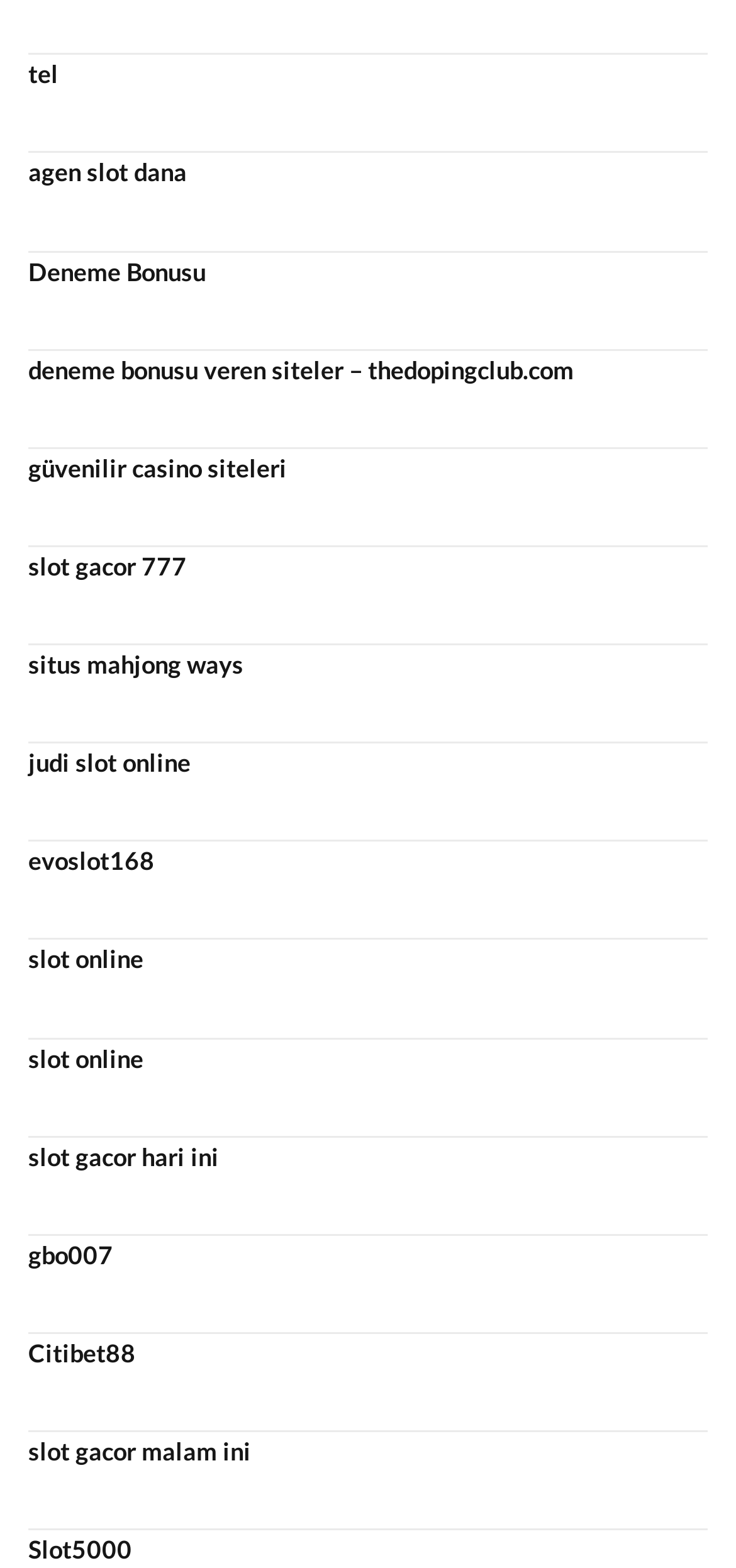From the given element description: "Home Improvement", find the bounding box for the UI element. Provide the coordinates as four float numbers between 0 and 1, in the order [left, top, right, bottom].

None